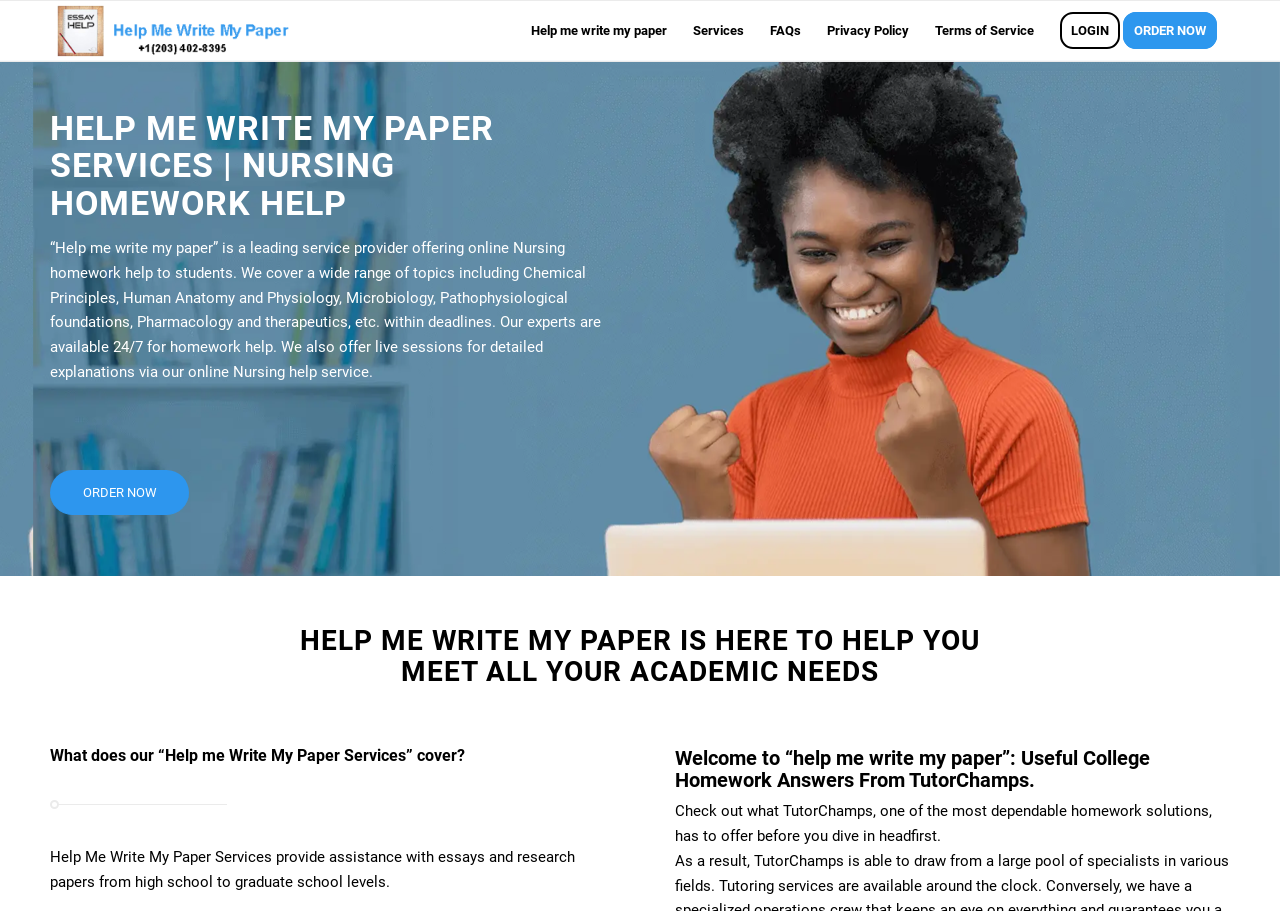Provide your answer in a single word or phrase: 
What is the scope of the 'Help me write my paper' services?

High school to graduate school levels